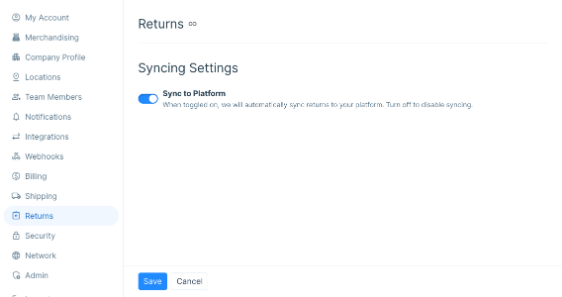What is the purpose of the descriptive text?
Please answer the question with a detailed response using the information from the screenshot.

The descriptive text is provided to clarify the function of the 'Sync to Platform' toggle, specifically that turning it on will synchronize returns automatically, while disabling it will stop future syncing.